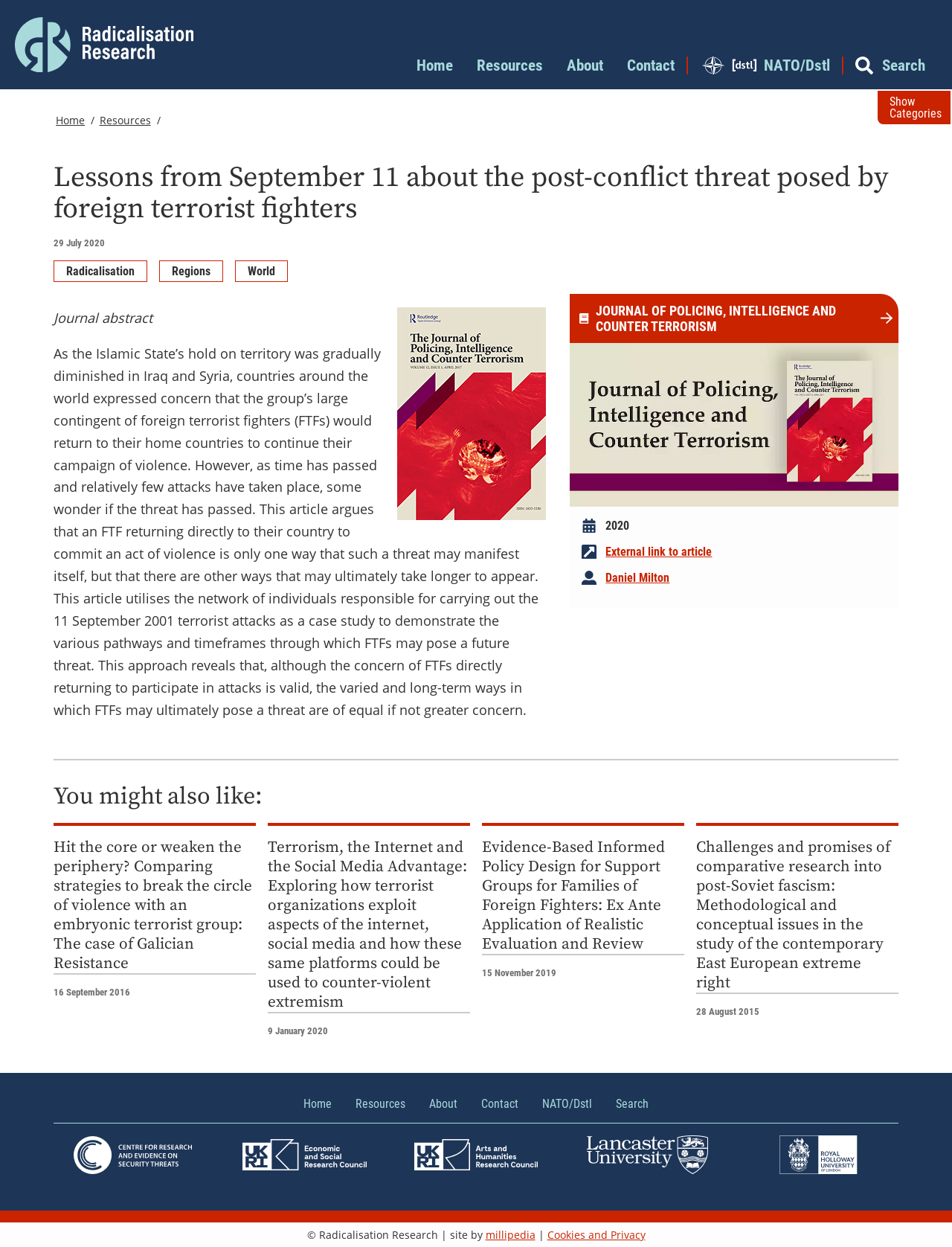How many related articles are suggested at the bottom of the webpage?
Refer to the screenshot and deliver a thorough answer to the question presented.

Under the 'You might also like:' section, I see four links to related articles, each with a title and a brief description.